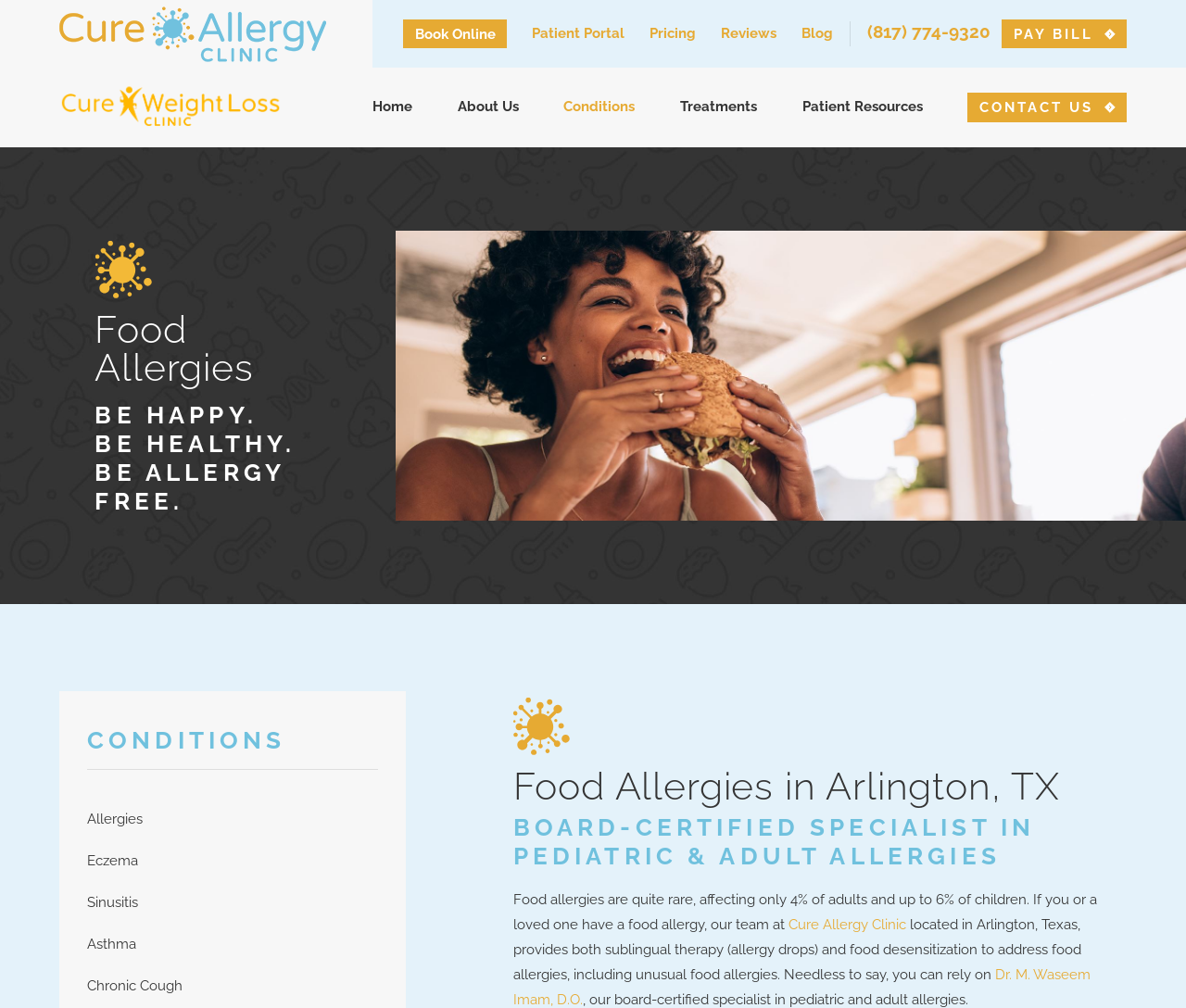Can you show the bounding box coordinates of the region to click on to complete the task described in the instruction: "Contact the clinic"?

[0.816, 0.092, 0.95, 0.121]